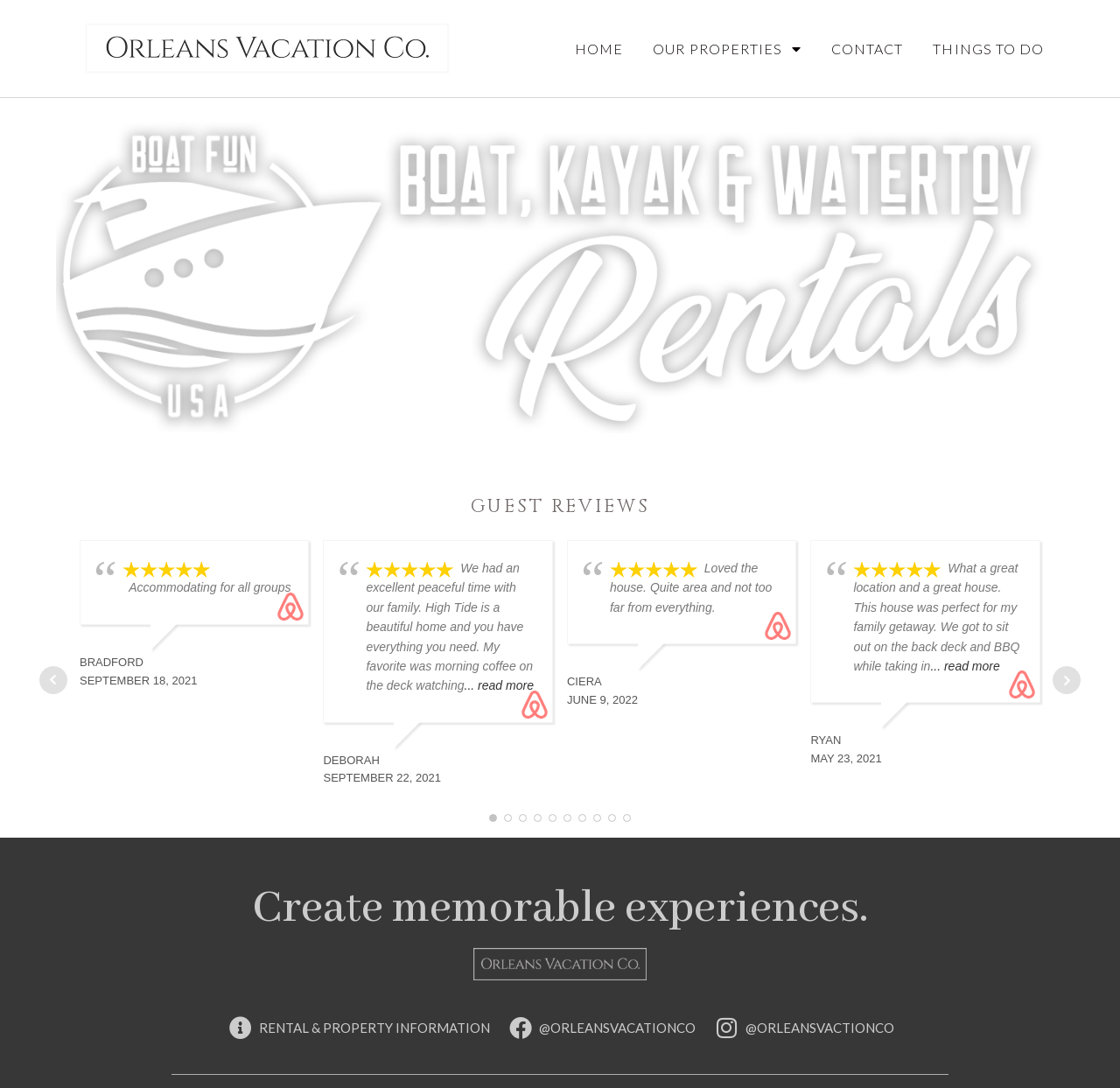Can you provide the bounding box coordinates for the element that should be clicked to implement the instruction: "Check out THINGS TO DO"?

[0.82, 0.026, 0.946, 0.063]